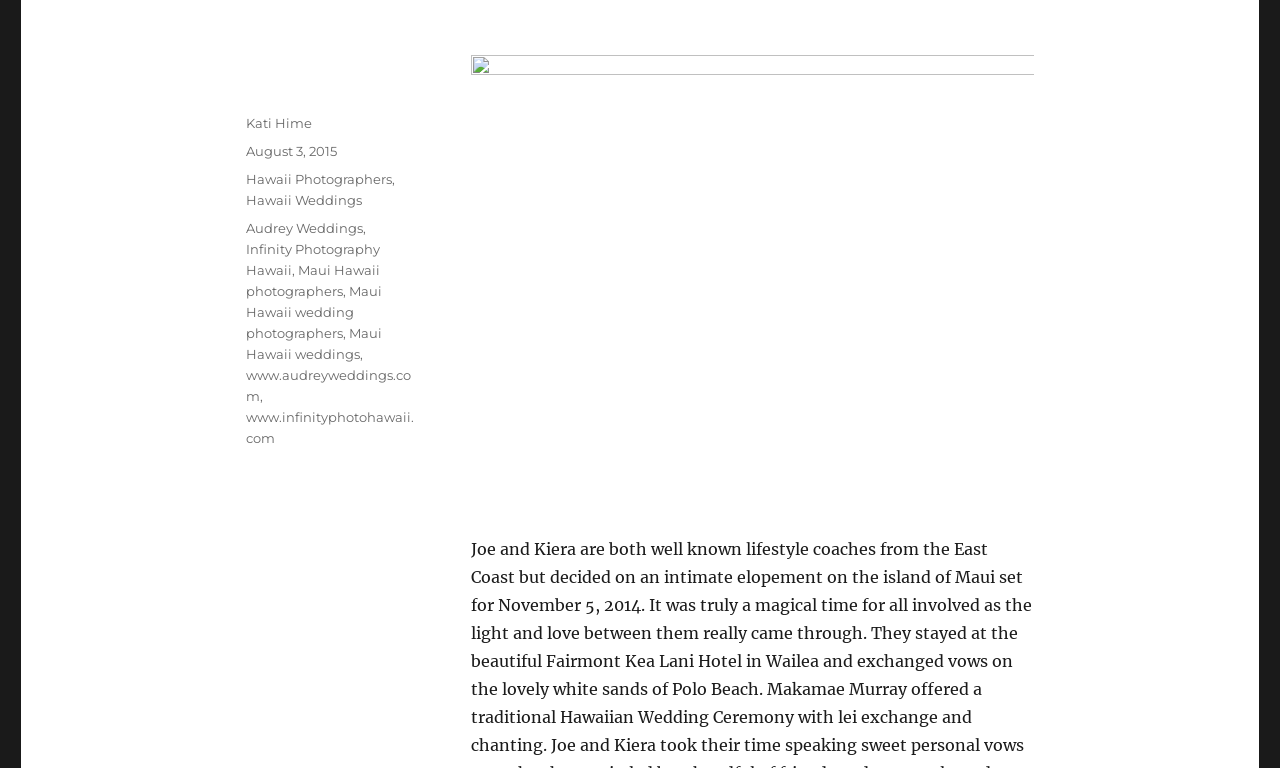Pinpoint the bounding box coordinates for the area that should be clicked to perform the following instruction: "view post details".

[0.192, 0.187, 0.263, 0.207]